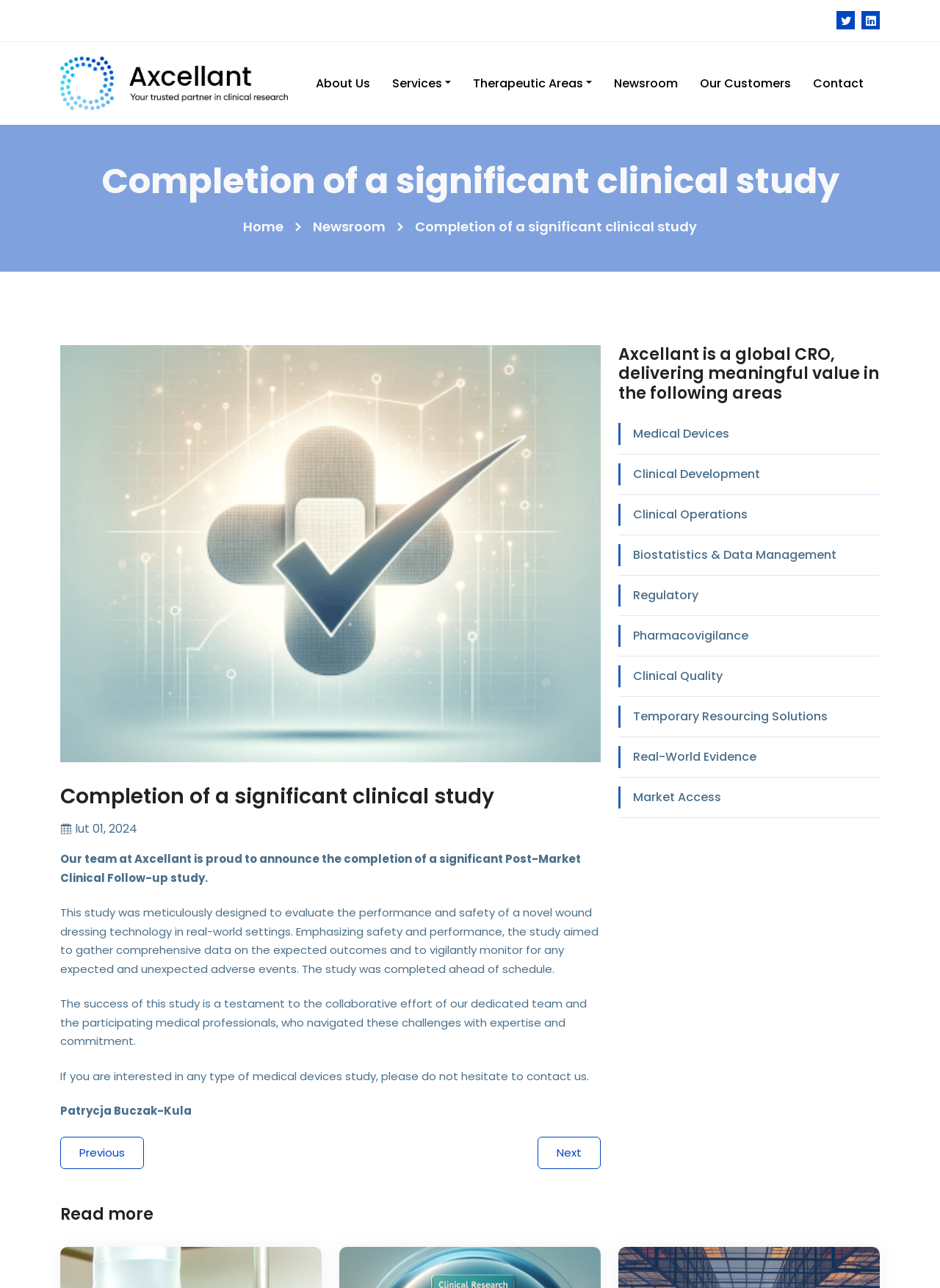Please specify the bounding box coordinates of the clickable region necessary for completing the following instruction: "Contact us". The coordinates must consist of four float numbers between 0 and 1, i.e., [left, top, right, bottom].

[0.865, 0.058, 0.919, 0.072]